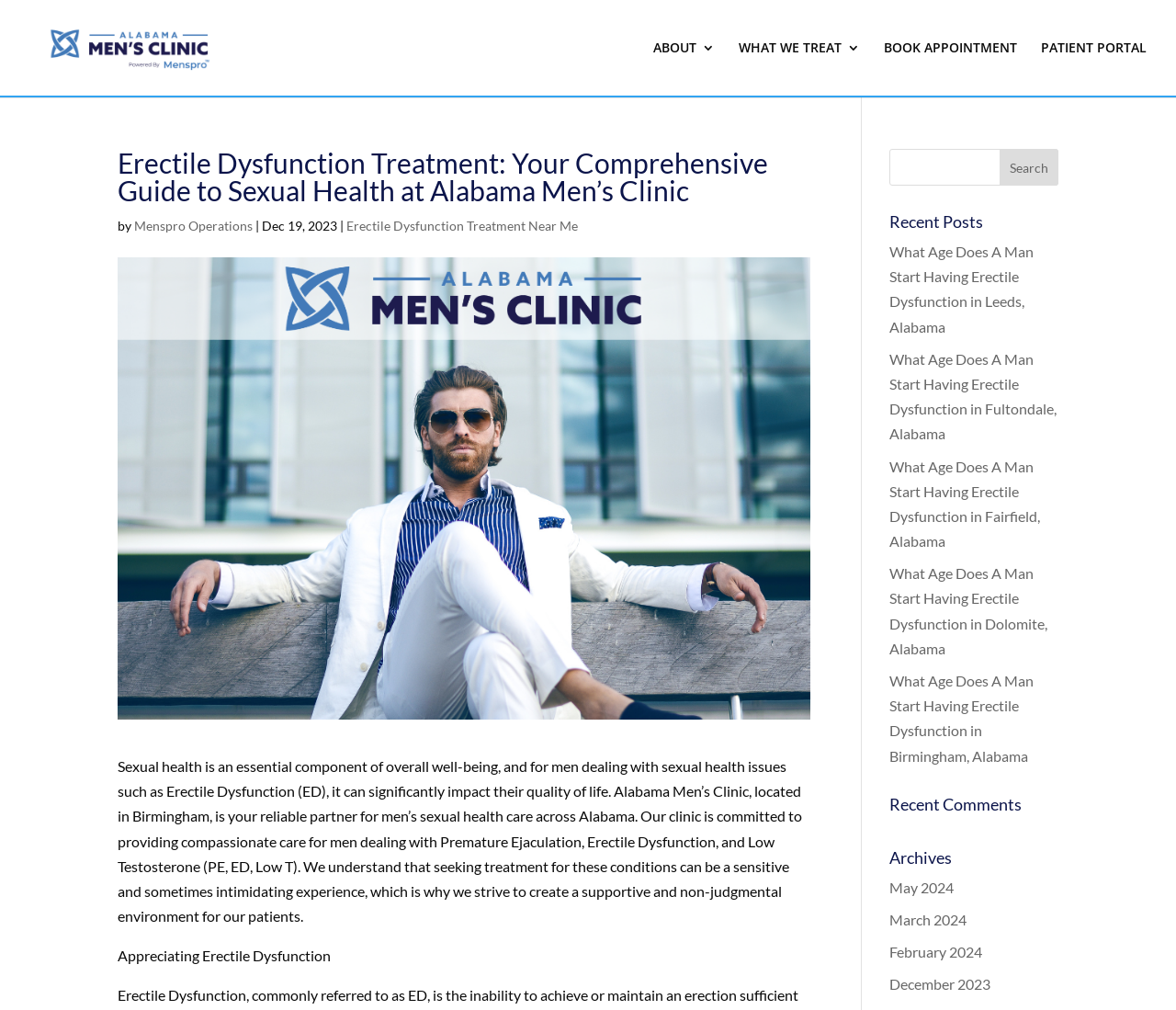What are the recent posts about? Please answer the question using a single word or phrase based on the image.

Erectile Dysfunction in different locations